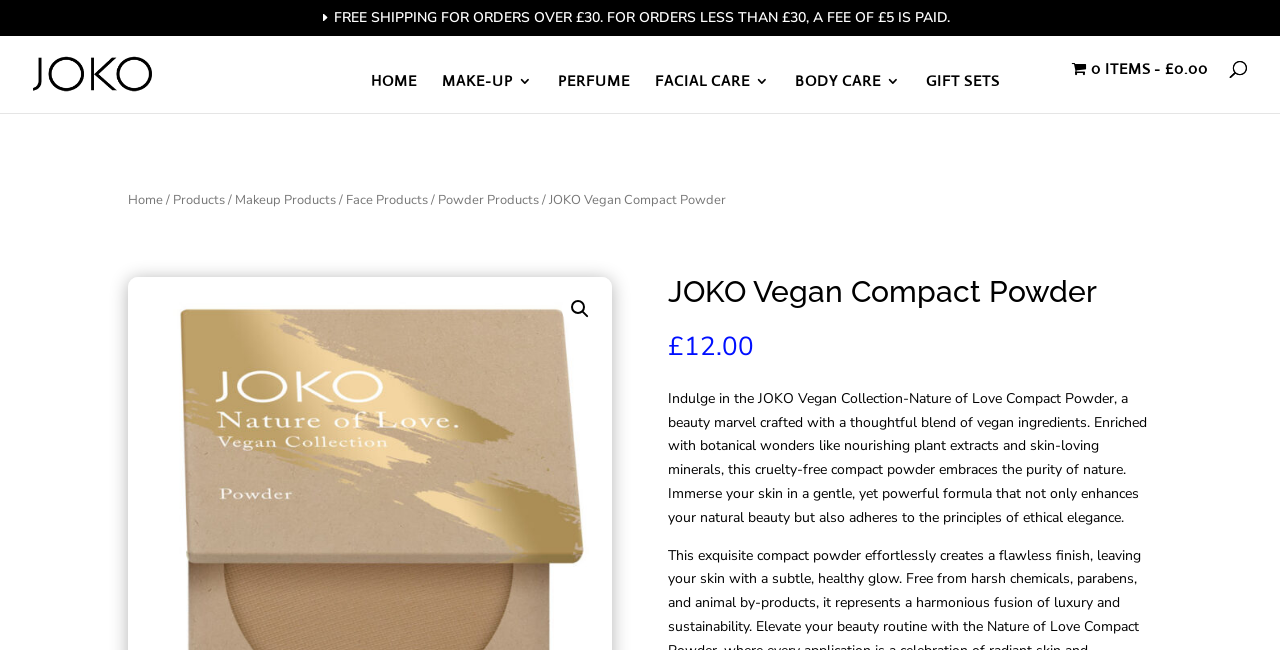Determine the bounding box coordinates of the element that should be clicked to execute the following command: "Click the 'Find your edge' button".

None